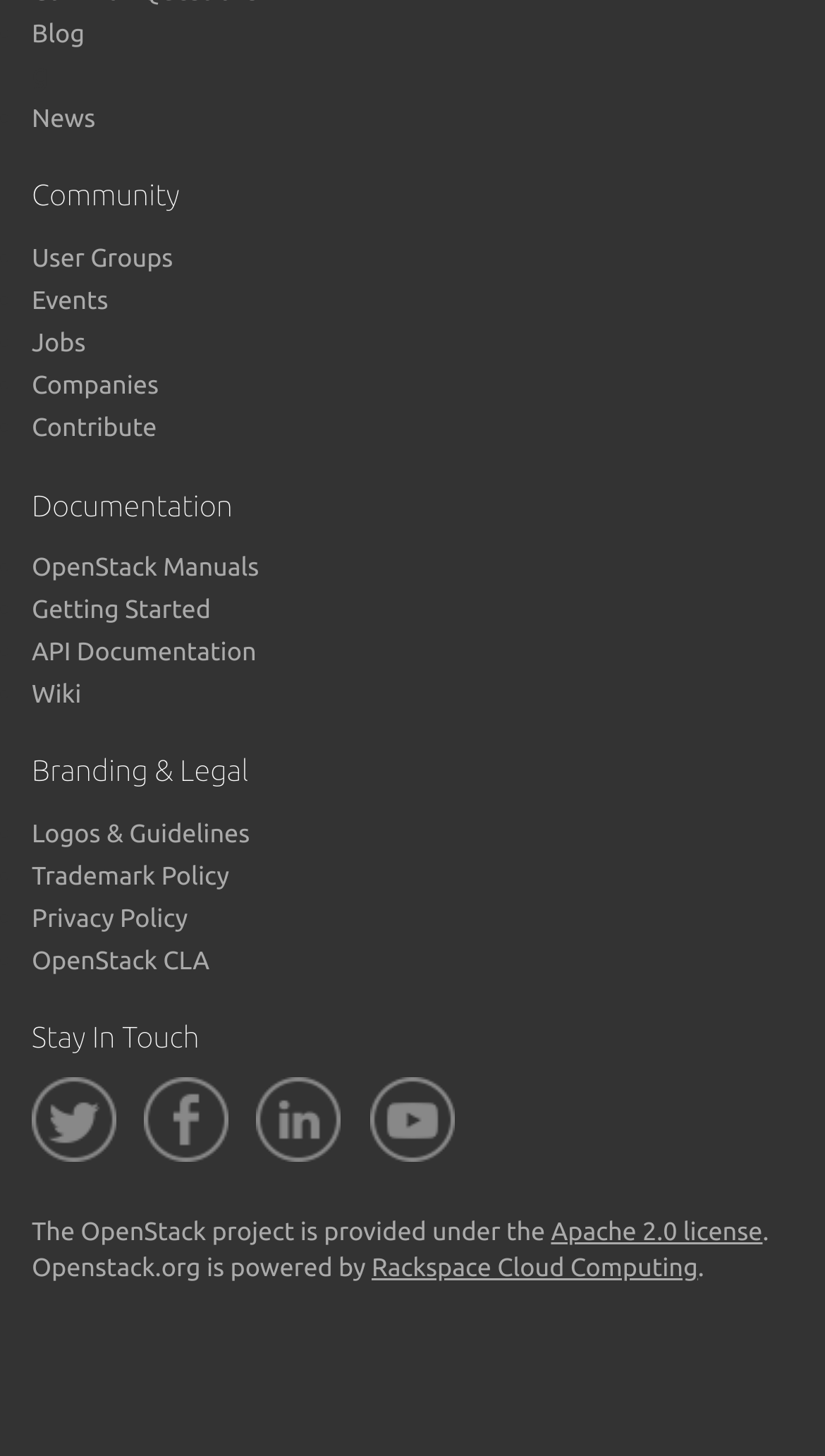Answer the question with a single word or phrase: 
What company powers OpenStack.org?

Rackspace Cloud Computing